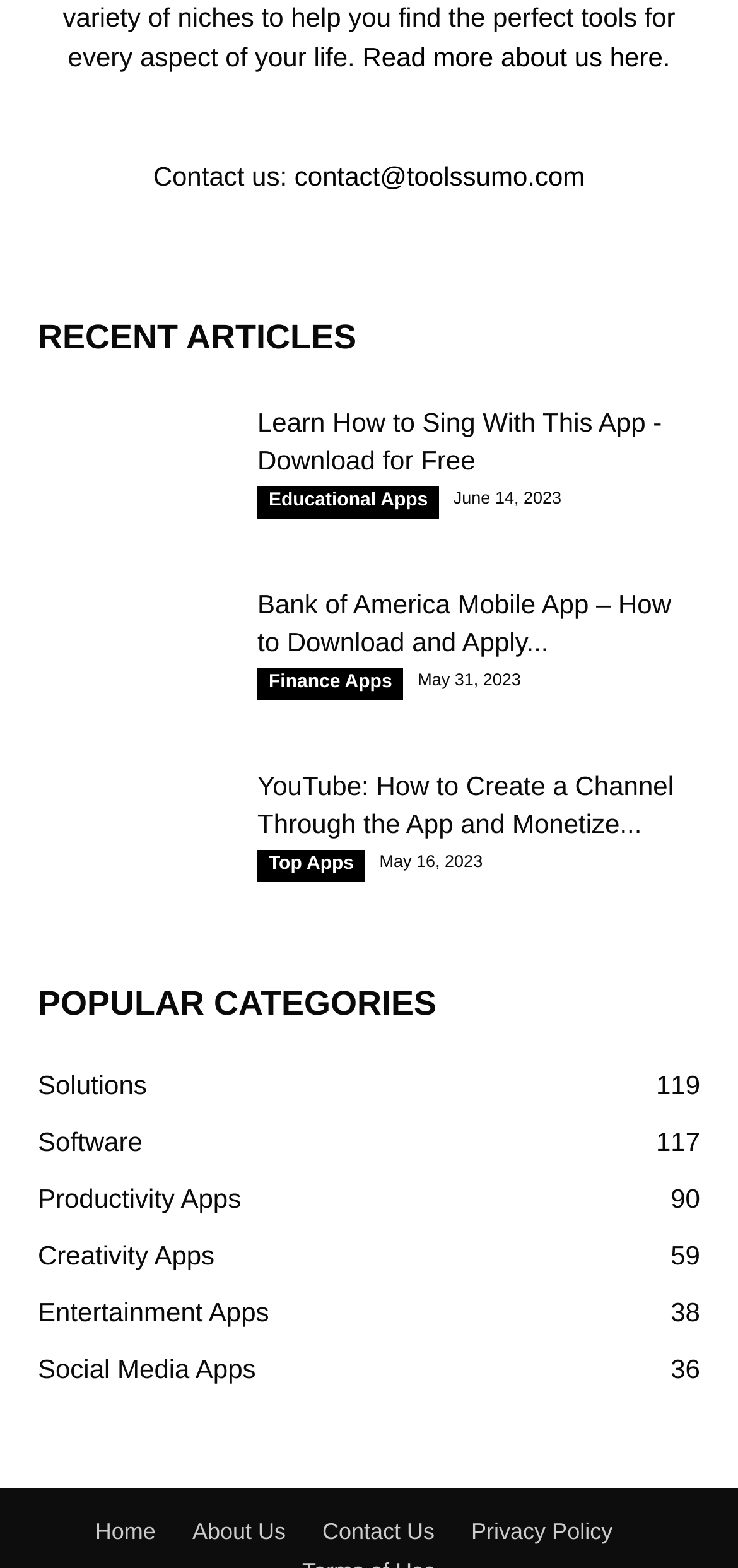Please locate the bounding box coordinates for the element that should be clicked to achieve the following instruction: "Contact the website". Ensure the coordinates are given as four float numbers between 0 and 1, i.e., [left, top, right, bottom].

[0.399, 0.16, 0.793, 0.179]